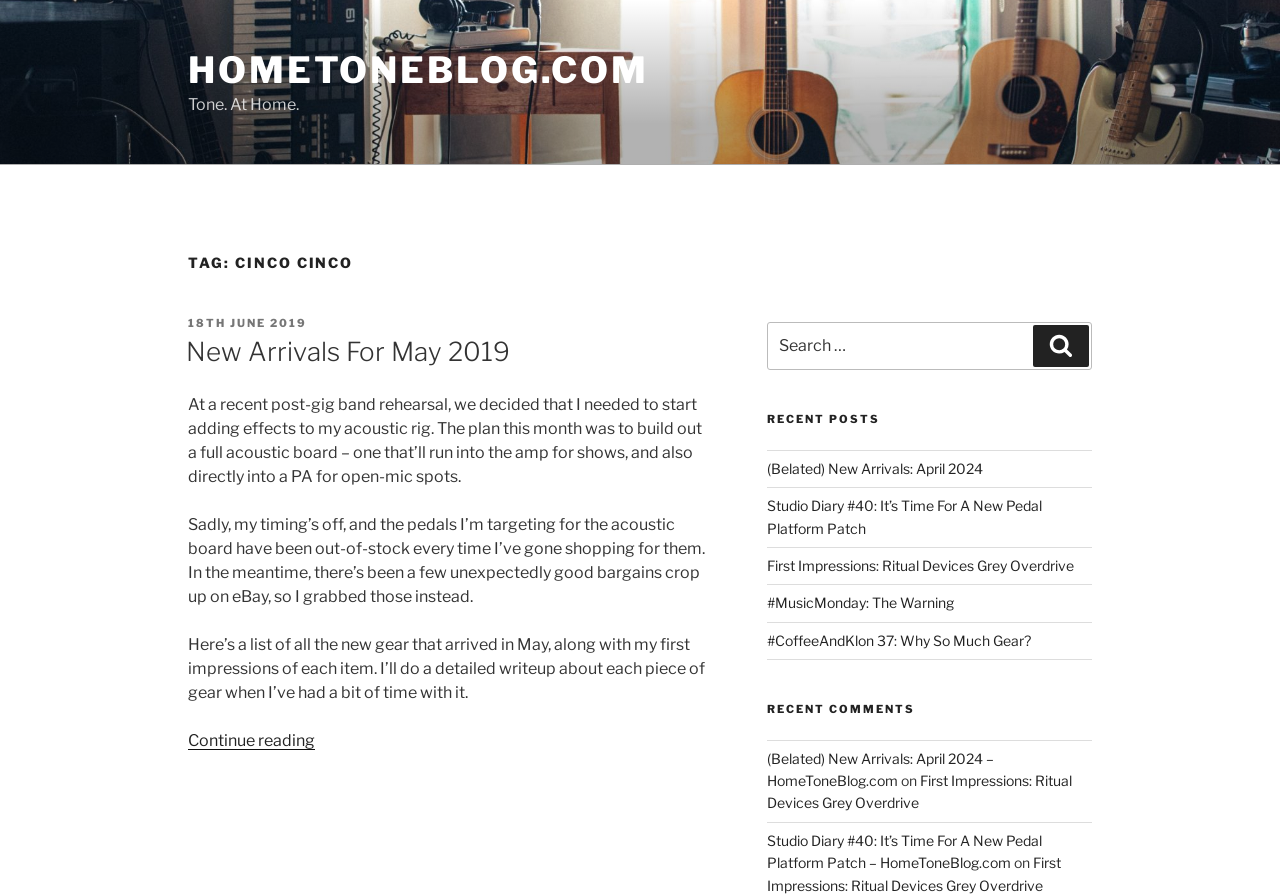Provide an in-depth caption for the contents of the webpage.

This webpage is a blog post titled "New Arrivals For May 2019" on the website HomeToneBlog.com. At the top, there is a link to the website's homepage, "HOMETONEBLOG.COM", and a tagline "Tone. At Home." Below that, there is a heading "TAG: CINCO CINCO" and a main content area.

In the main content area, there is an article with a header section that includes a "POSTED ON" label, a date "18TH JUNE 2019", and a heading "New Arrivals For May 2019". Below the header, there are three paragraphs of text describing the author's experience with building an acoustic board and purchasing new gear.

Following the paragraphs, there is a "Continue reading" link to read more about the topic. To the right of the article, there is a search box with a label "Search for:" and a "Search" button. Below the search box, there is a section titled "RECENT POSTS" with five links to other blog posts.

Further down, there is a section titled "RECENT COMMENTS" with five links to comments on other blog posts. The comments section also includes a few dates and labels indicating when the comments were made. Overall, the webpage has a clean and organized layout, with clear headings and concise text.